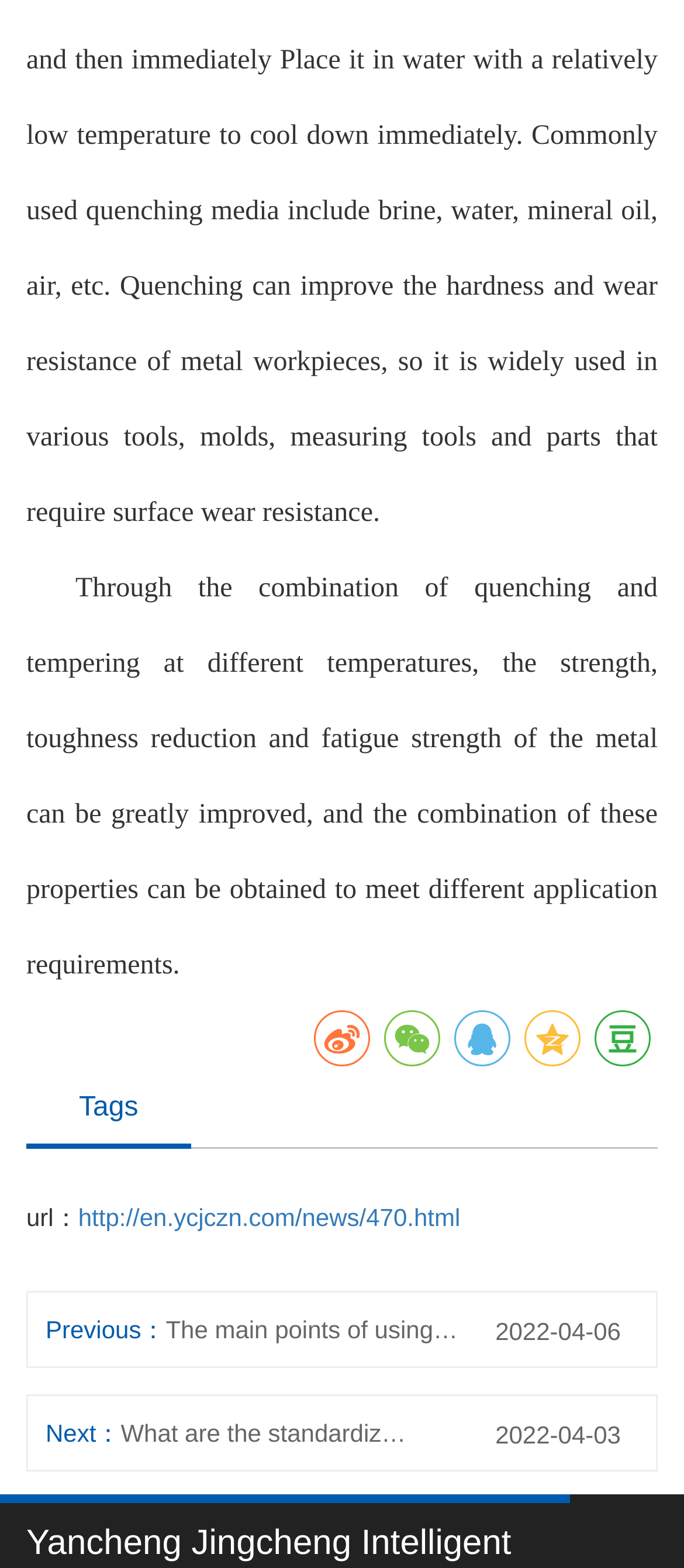Provide the bounding box for the UI element matching this description: "http://en.ycjczn.com/news/470.html".

[0.114, 0.767, 0.673, 0.785]